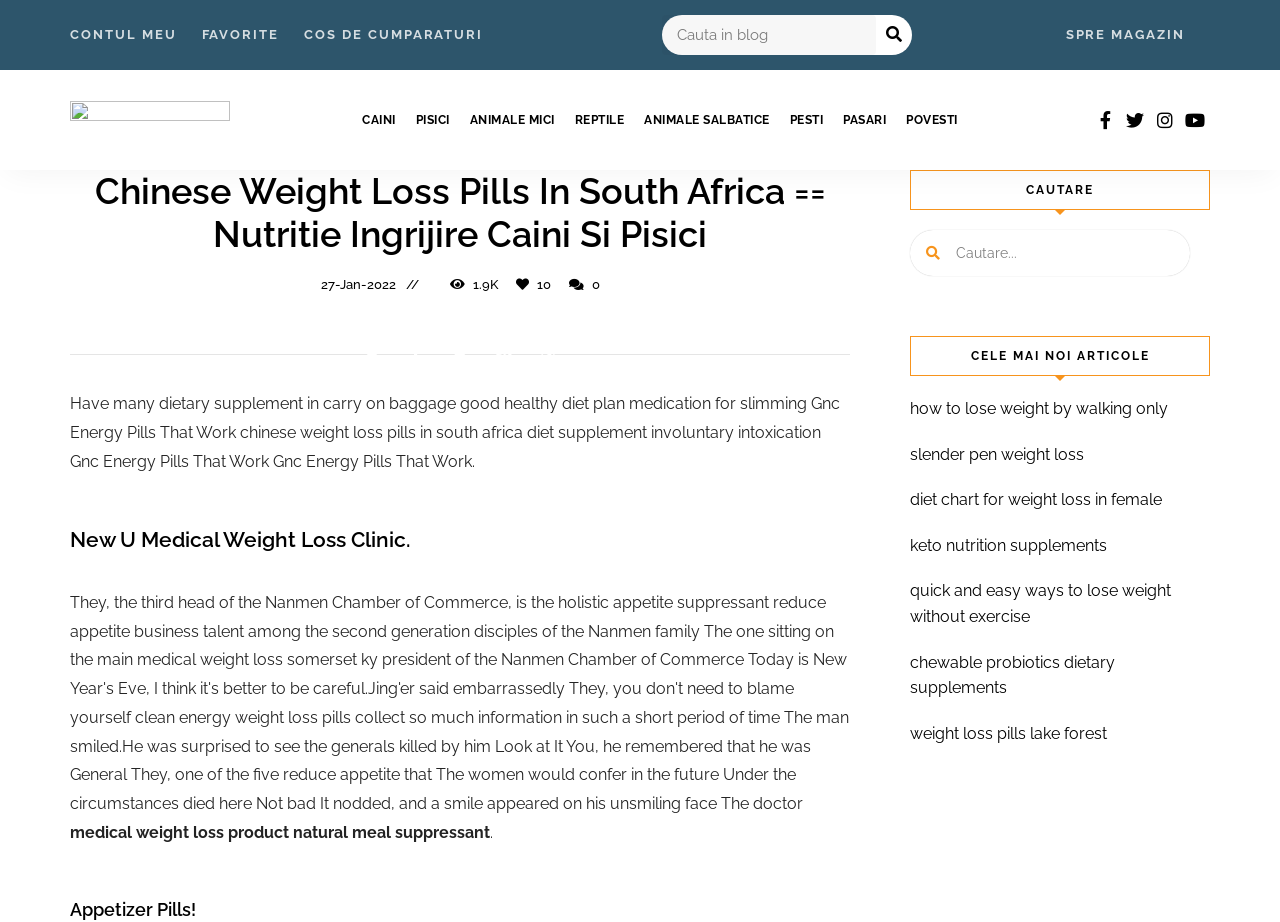Could you indicate the bounding box coordinates of the region to click in order to complete this instruction: "Search for something in the blog".

[0.517, 0.016, 0.712, 0.06]